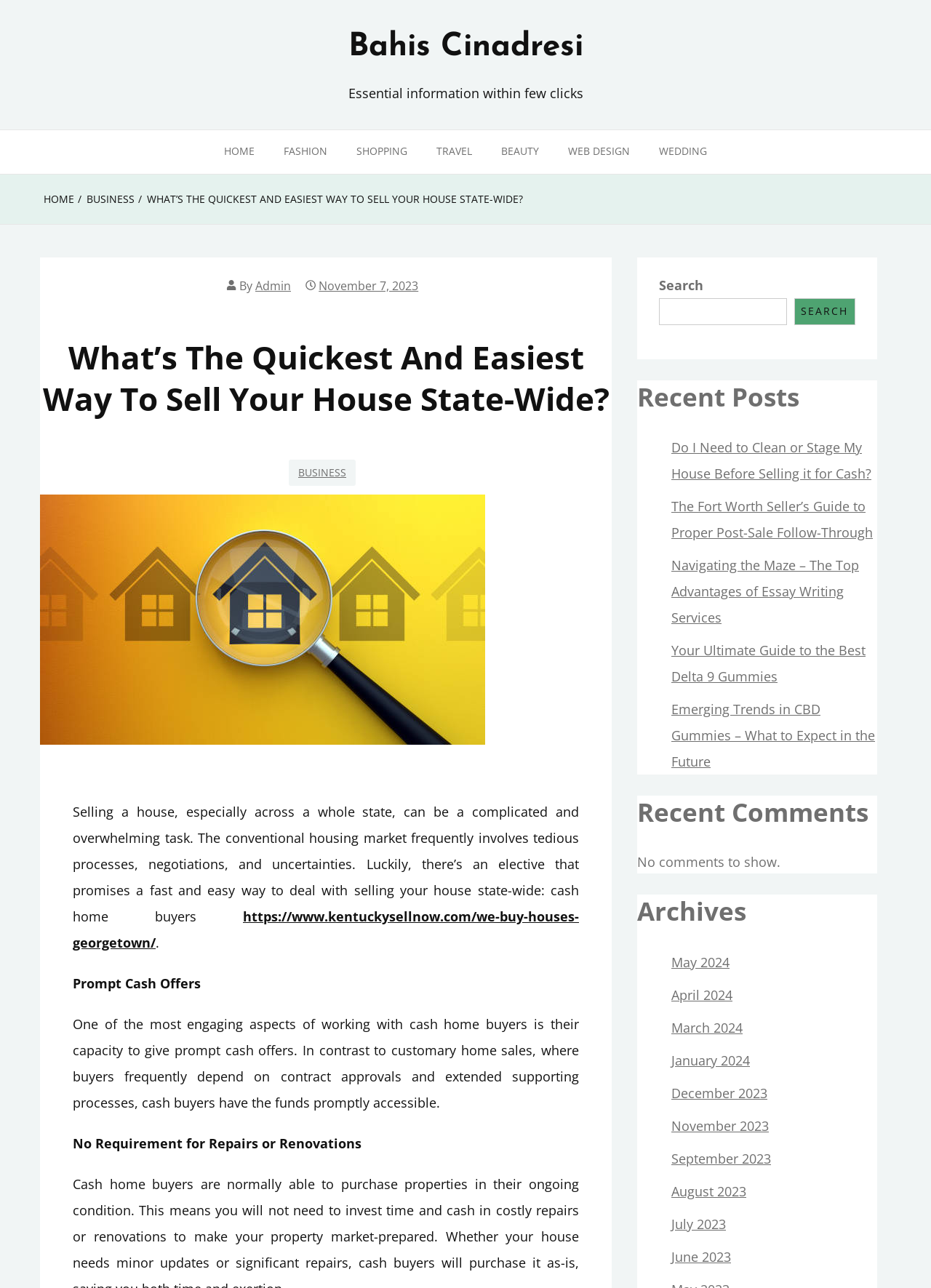Please specify the bounding box coordinates of the clickable region necessary for completing the following instruction: "Click the DrayTek FAQ Logo". The coordinates must consist of four float numbers between 0 and 1, i.e., [left, top, right, bottom].

None